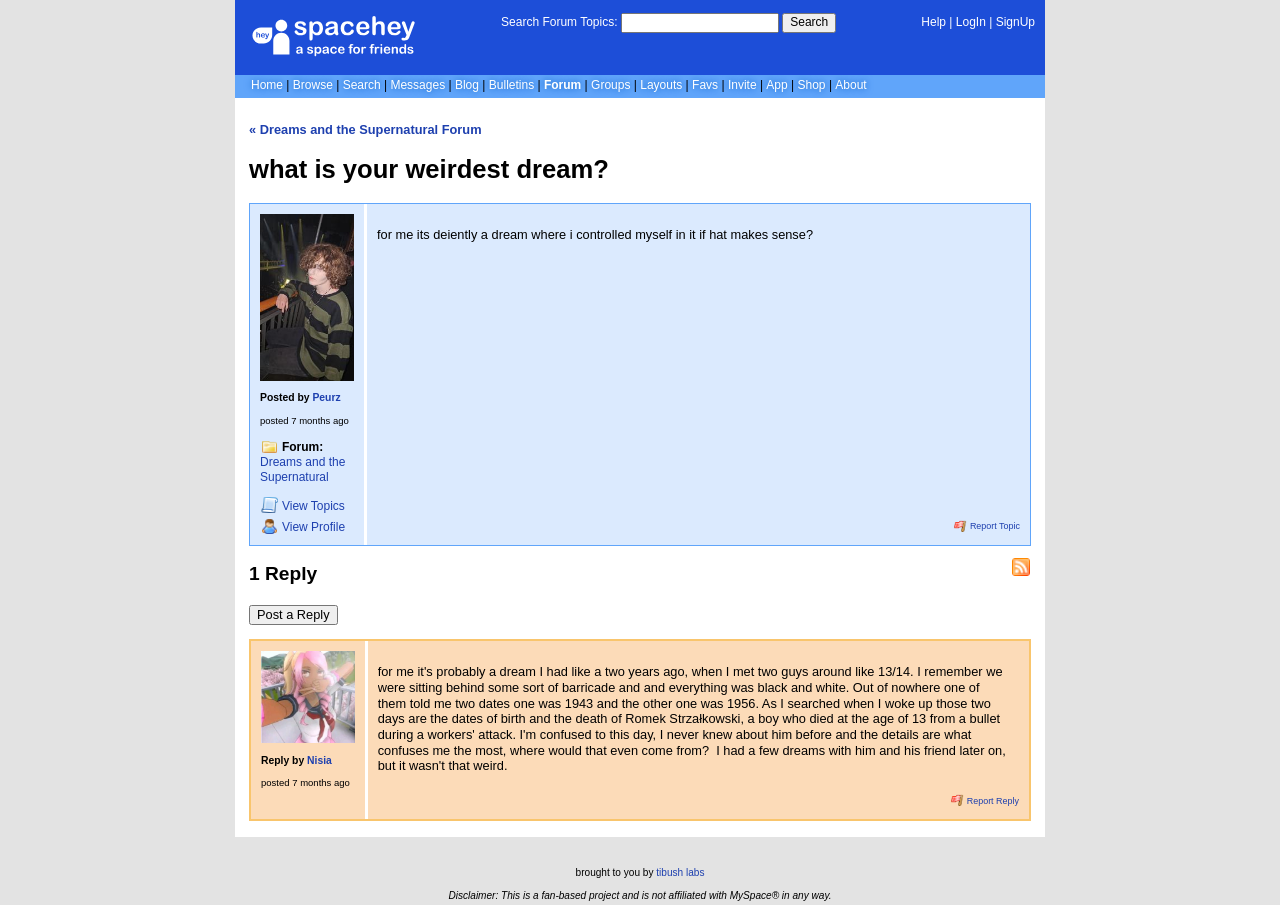Please find the bounding box coordinates of the element that must be clicked to perform the given instruction: "Explore 'The Adventure Architect' section". The coordinates should be four float numbers from 0 to 1, i.e., [left, top, right, bottom].

None